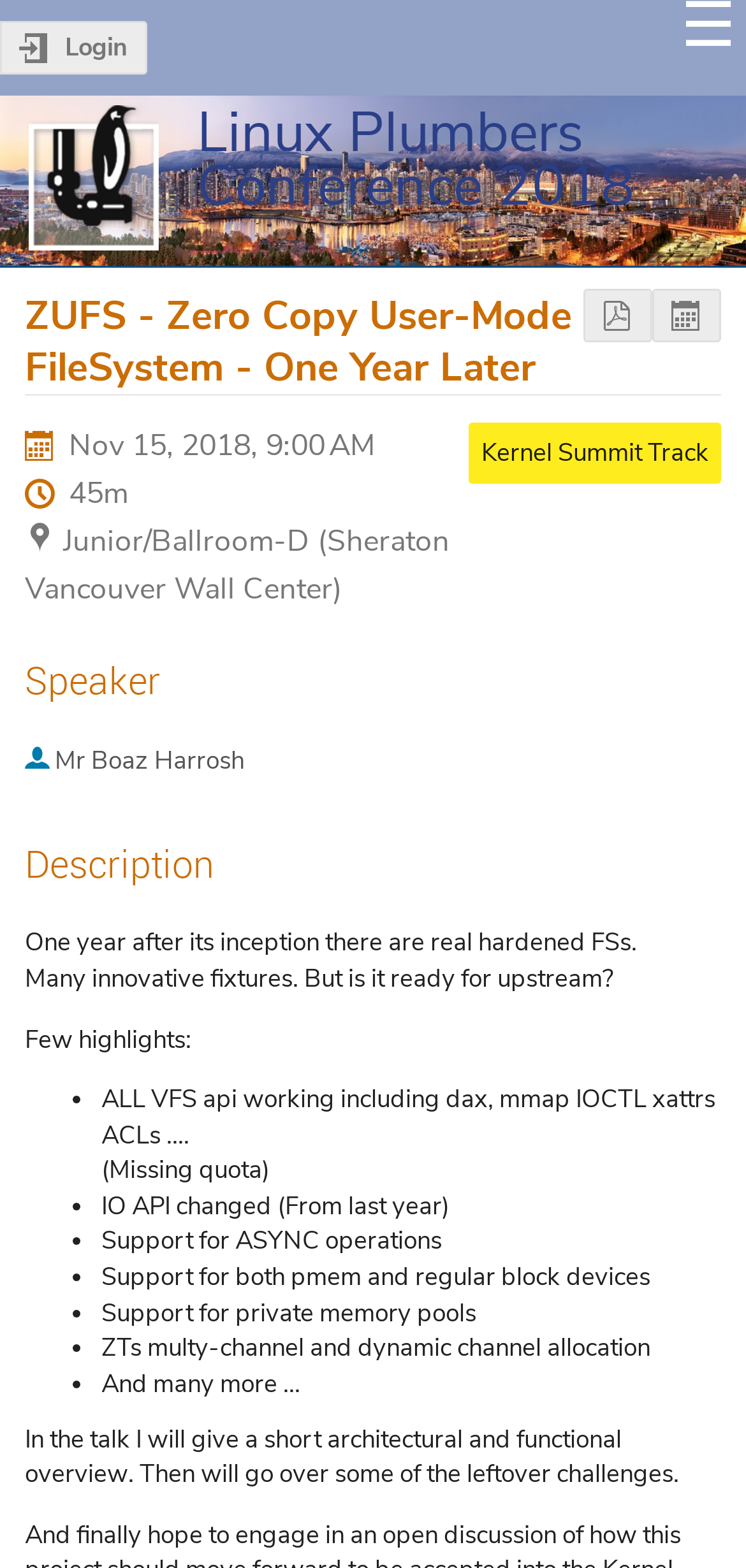Using the information in the image, give a detailed answer to the following question: Where is the talk taking place?

I determined the location of the talk by looking at the static text element with the text 'Junior/Ballroom-D (Sheraton Vancouver Wall Center)' which is located in the section with the talk details.